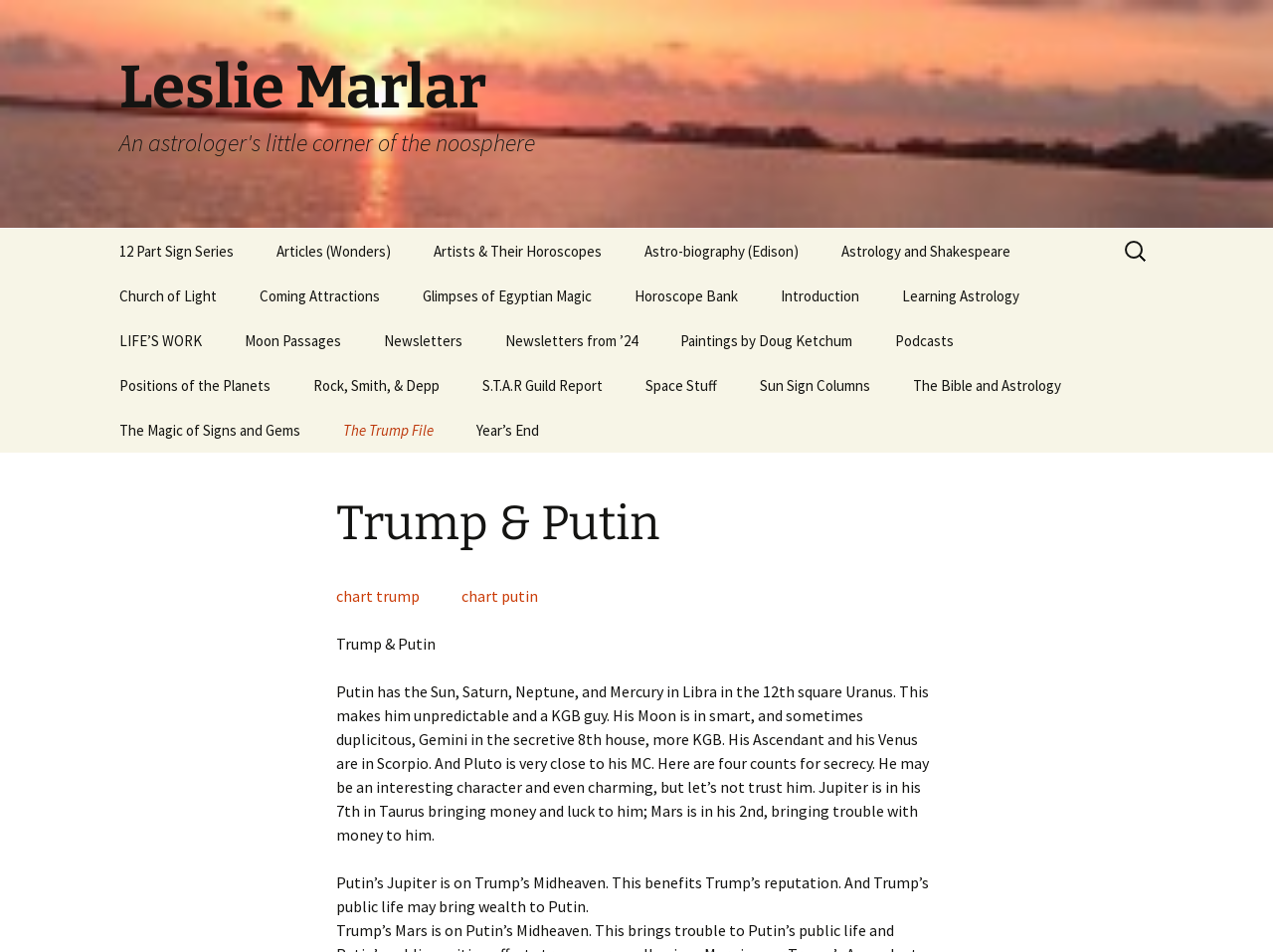What is the topic of the webpage?
Please provide a detailed answer to the question.

Based on the links and headings on the webpage, it appears that the topic of the webpage is astrology, with various subtopics such as horoscopes, zodiac signs, and astrological analysis of famous people.